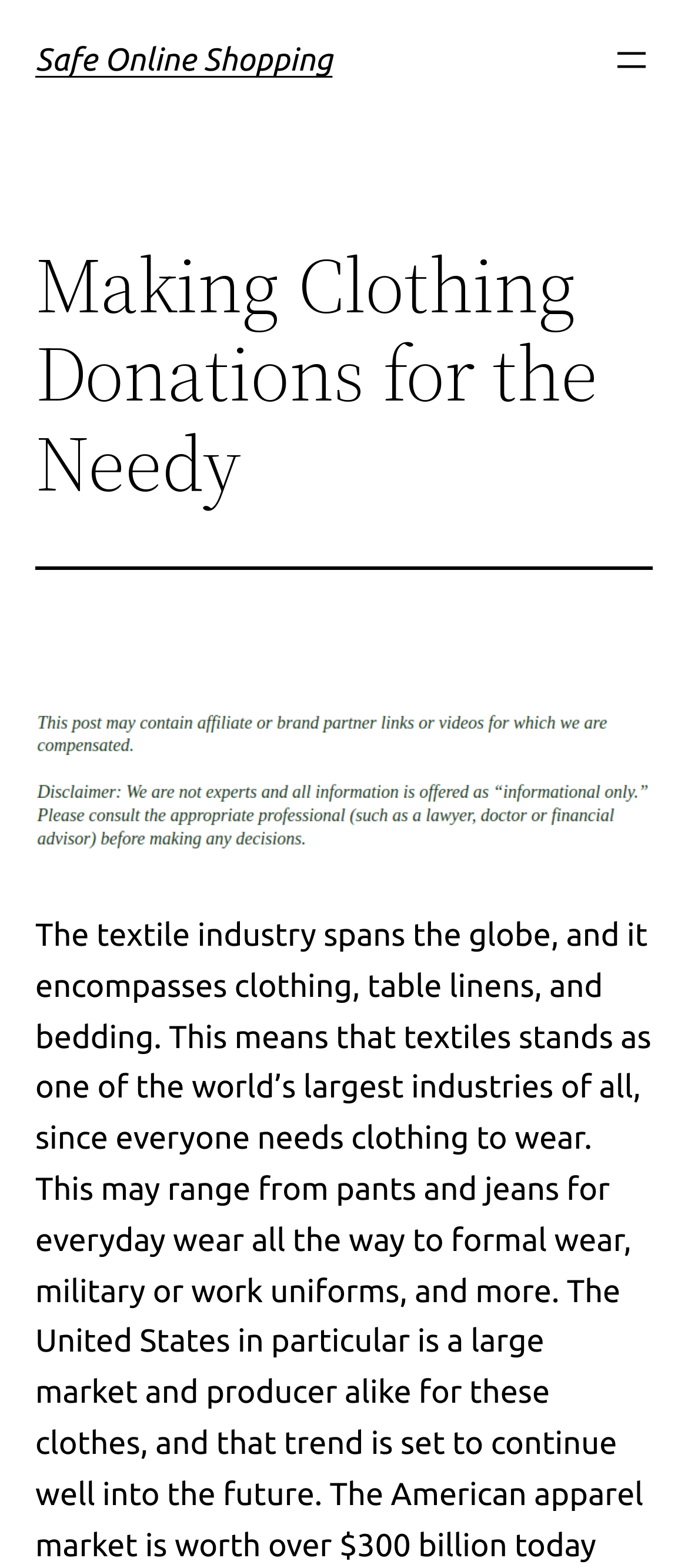Using the description: "Safe Online Shopping", identify the bounding box of the corresponding UI element in the screenshot.

[0.051, 0.027, 0.483, 0.05]